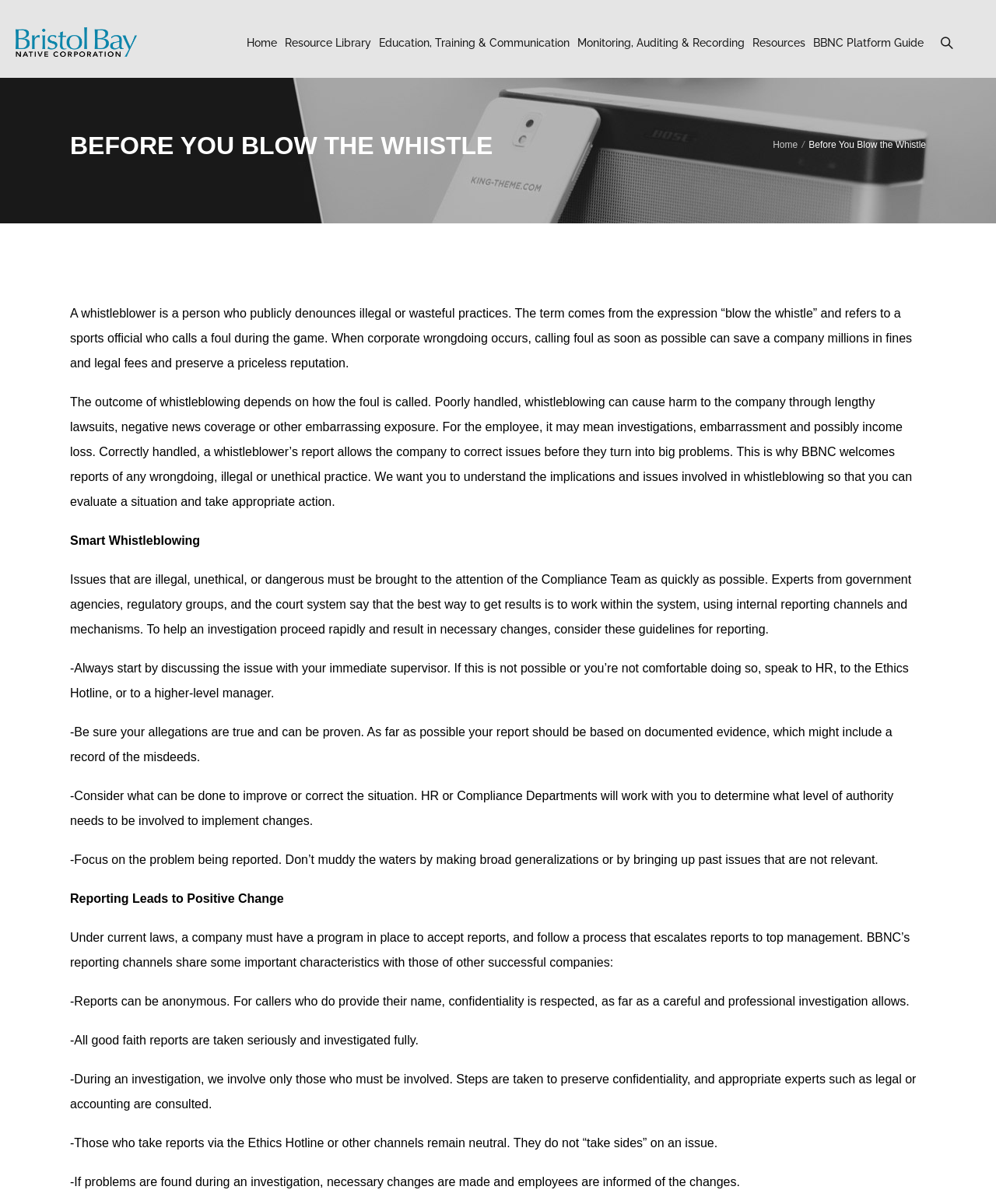Based on what you see in the screenshot, provide a thorough answer to this question: What happens to reports made through the Ethics Hotline?

The webpage states that all good faith reports are taken seriously and investigated fully, and during an investigation, only those who must be involved are involved, and steps are taken to preserve confidentiality.